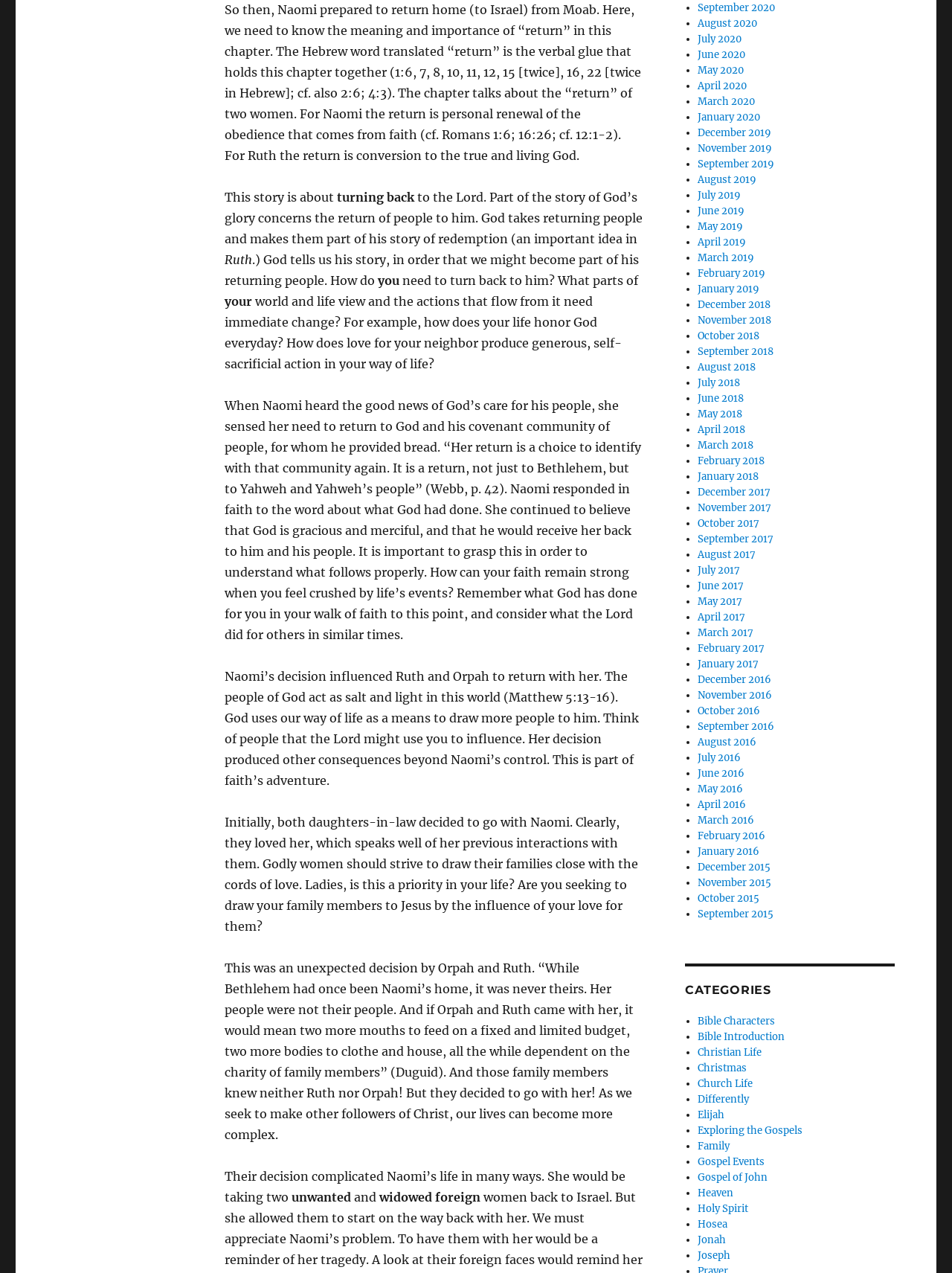What is the significance of Naomi's return?
Look at the screenshot and respond with one word or a short phrase.

Personal renewal